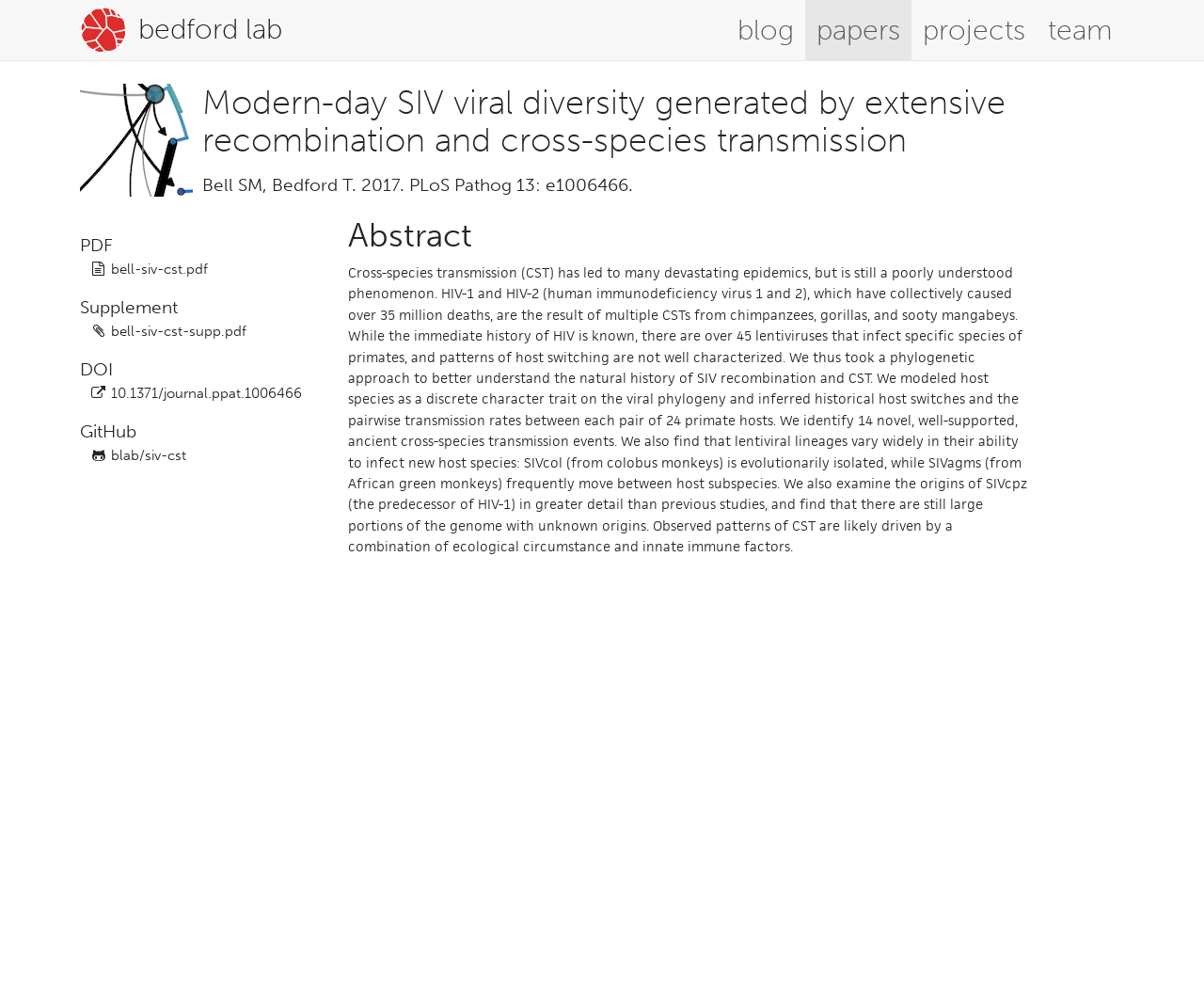Identify the bounding box for the element characterized by the following description: "bedford lab".

[0.066, 0.007, 0.234, 0.054]